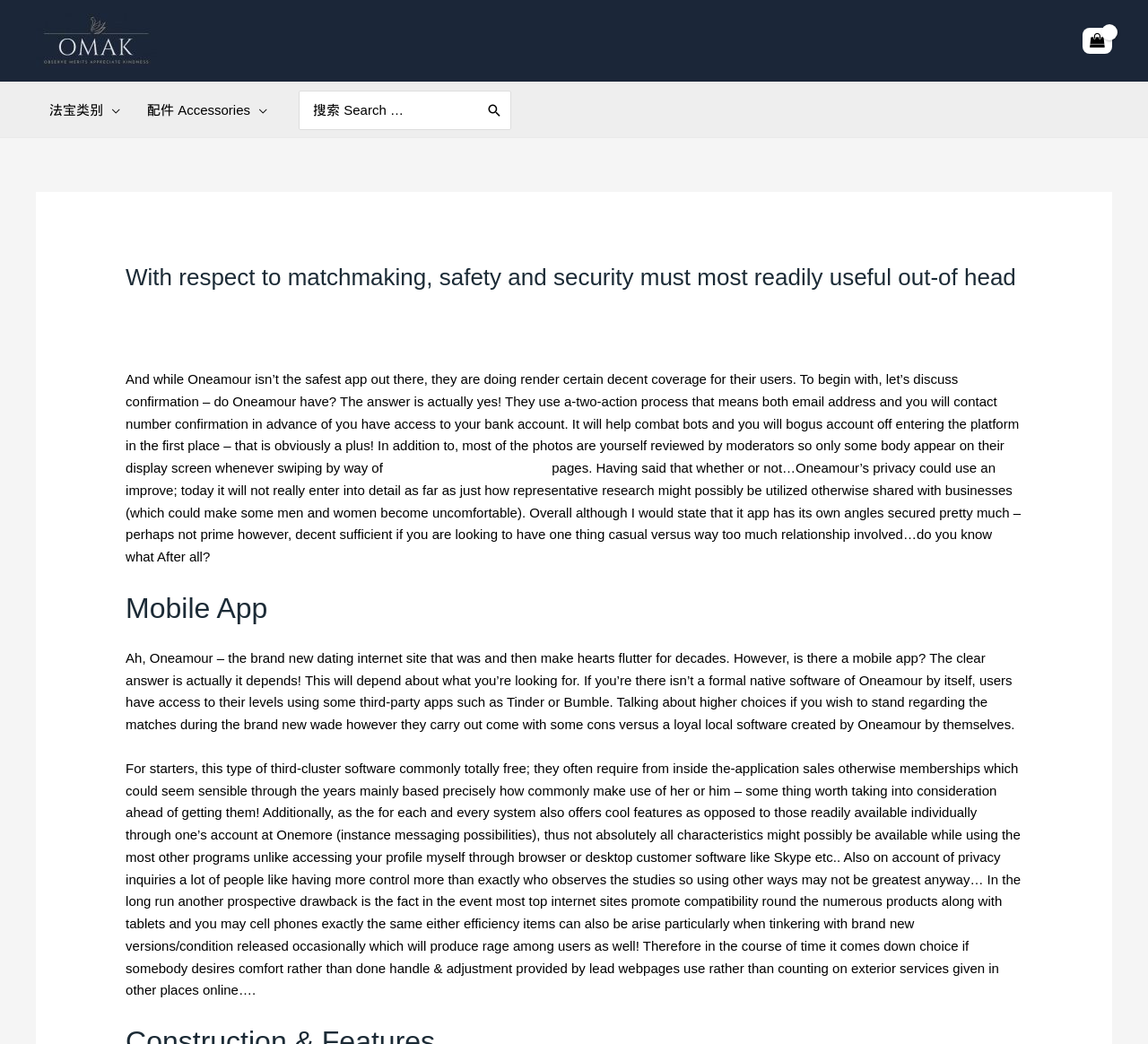Predict the bounding box coordinates of the area that should be clicked to accomplish the following instruction: "Click the OMAK link". The bounding box coordinates should consist of four float numbers between 0 and 1, i.e., [left, top, right, bottom].

[0.031, 0.03, 0.137, 0.045]